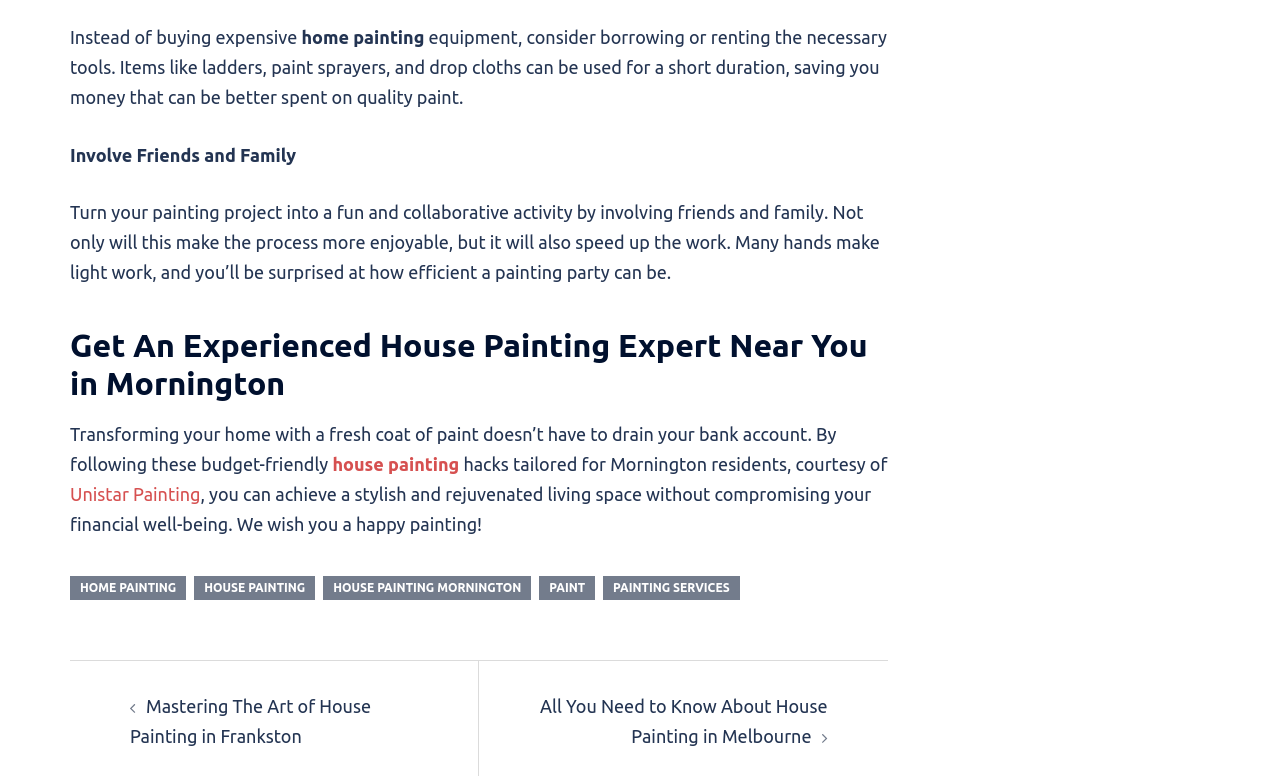Find the bounding box coordinates of the area that needs to be clicked in order to achieve the following instruction: "Visit 'Unistar Painting'". The coordinates should be specified as four float numbers between 0 and 1, i.e., [left, top, right, bottom].

[0.055, 0.624, 0.157, 0.65]